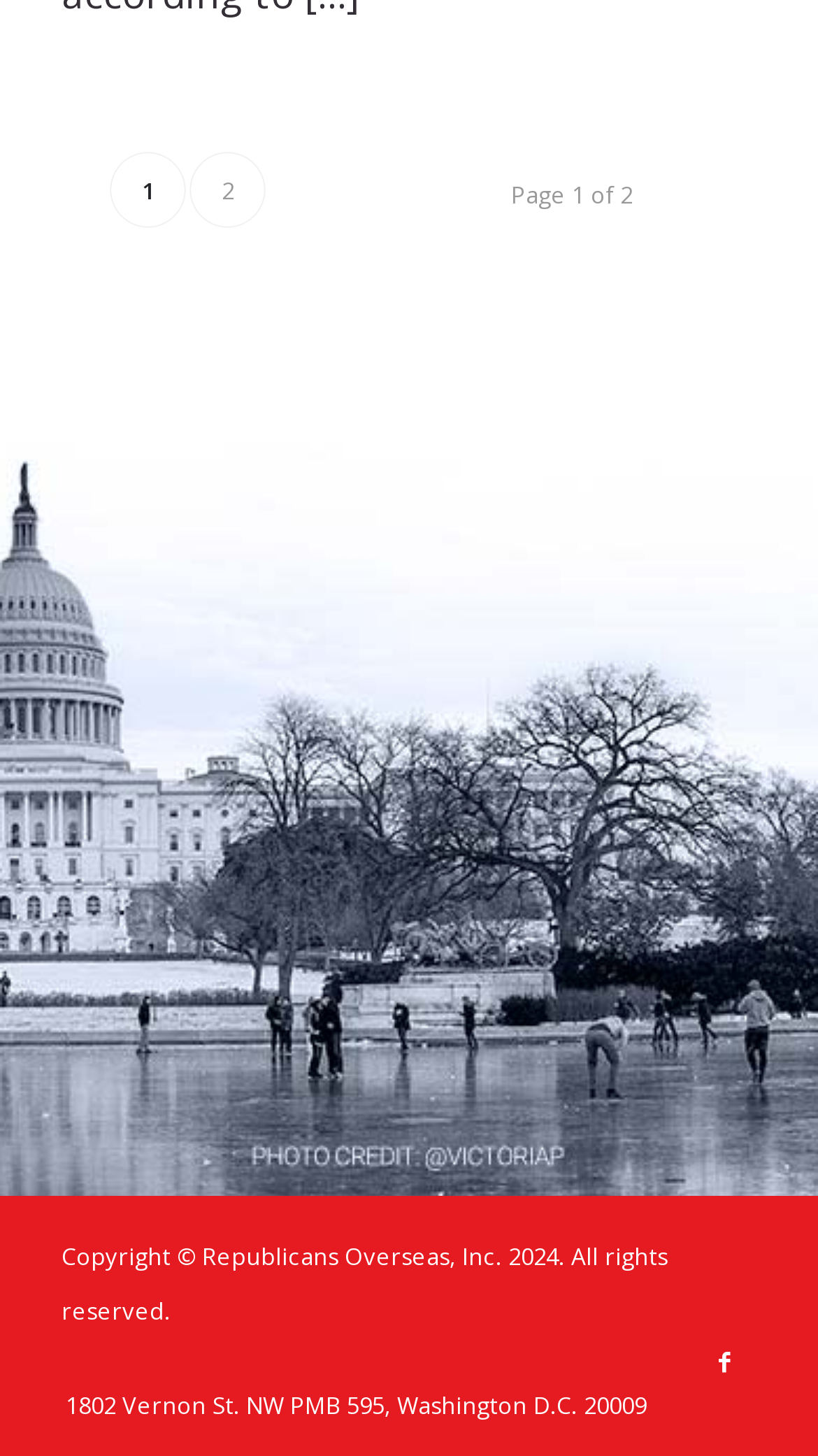What is the current page number?
Please provide a comprehensive answer based on the contents of the image.

The current page number can be determined by looking at the top of the webpage, where it says 'Page 1 of 2'. This indicates that the user is currently on the first page out of a total of two pages.